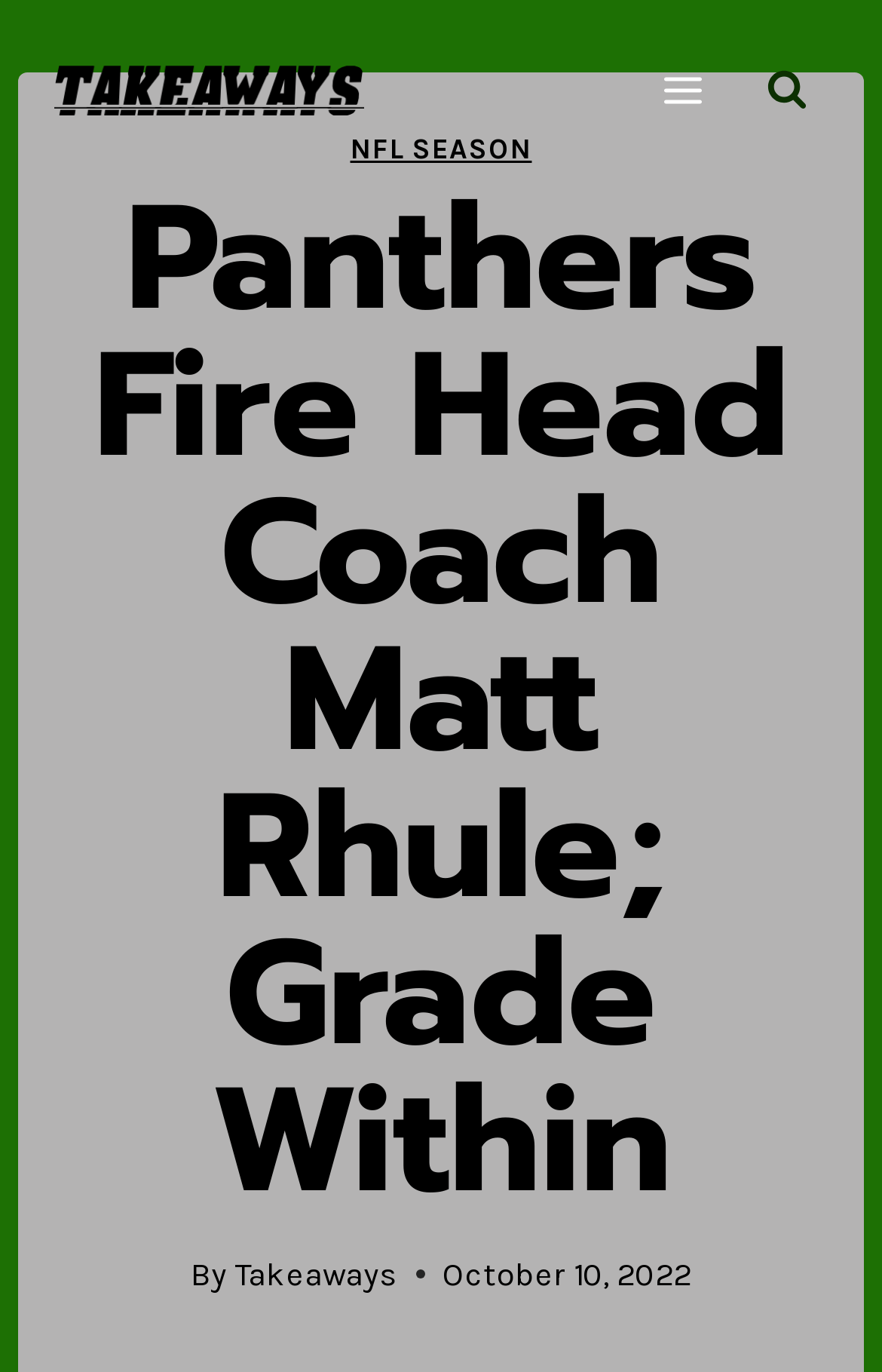Using the provided description: "NFL Season", find the bounding box coordinates of the corresponding UI element. The output should be four float numbers between 0 and 1, in the format [left, top, right, bottom].

[0.397, 0.096, 0.603, 0.12]